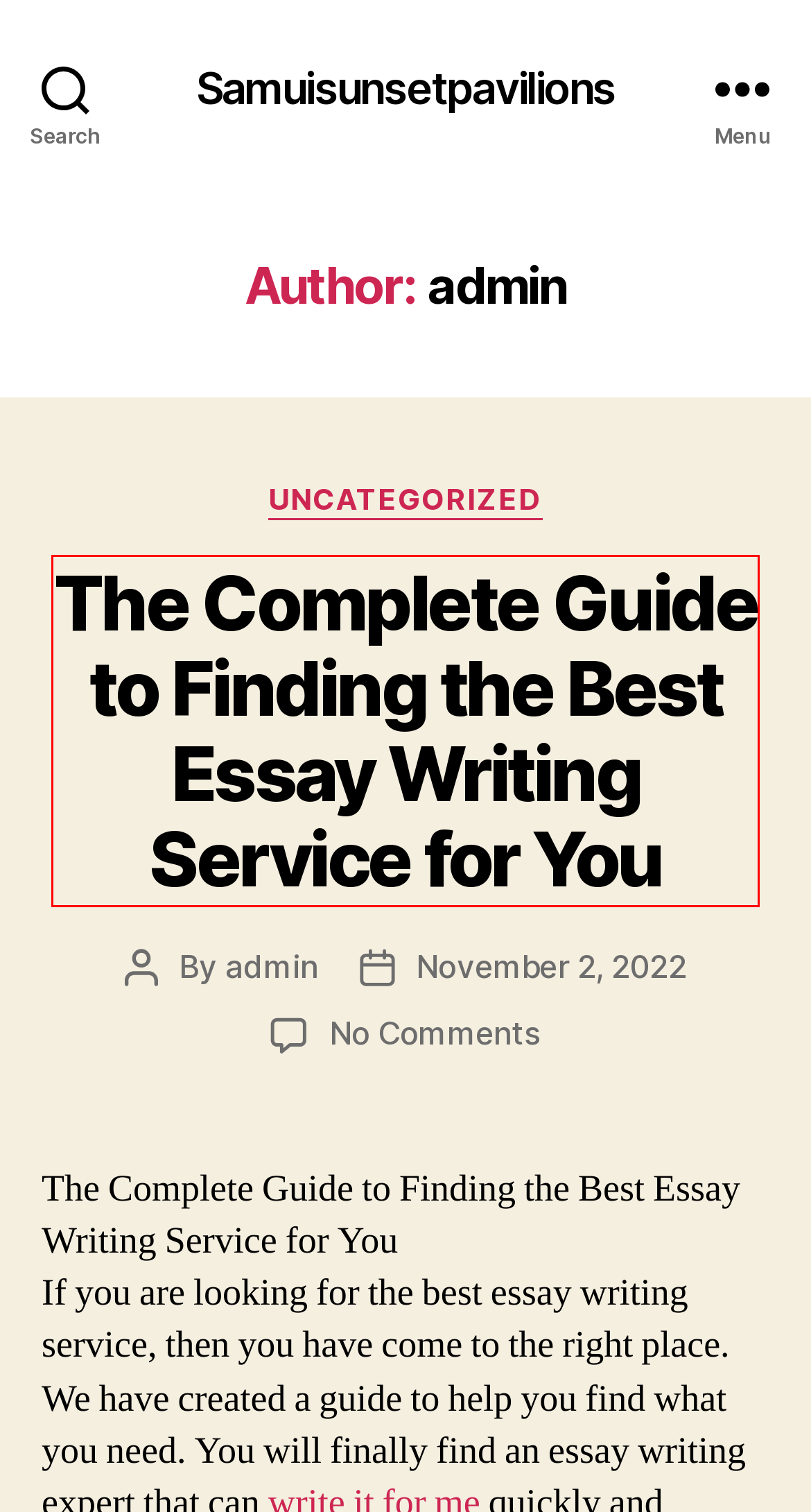You have a screenshot showing a webpage with a red bounding box around a UI element. Choose the webpage description that best matches the new page after clicking the highlighted element. Here are the options:
A. Samuisunsetpavilions - Quality thesis writing Service
B. advancedwriters
C. choose - Samuisunsetpavilions
D. experts - Samuisunsetpavilions
E. students - Samuisunsetpavilions
F. studentswhat - Samuisunsetpavilions
G. 𝙃𝙤𝙬 𝙩𝙤 𝘾𝙝𝙤𝙤𝙨𝙚 𝙩𝙝𝙚 𝘽𝙚𝙨𝙩 𝙀𝙨𝙨𝙖𝙮 𝙒𝙧𝙞𝙩𝙞𝙣𝙜 𝙎𝙚𝙧𝙫𝙞𝙘𝙚 𝙛𝙤𝙧 𝙔𝙤𝙪𝙧 𝙉𝙚𝙚𝙙𝙨 - Samuisunsetpavilions
H. The Complete Guide to Creating an Essay That Gets You the A+ Grade — Paper.wf

B